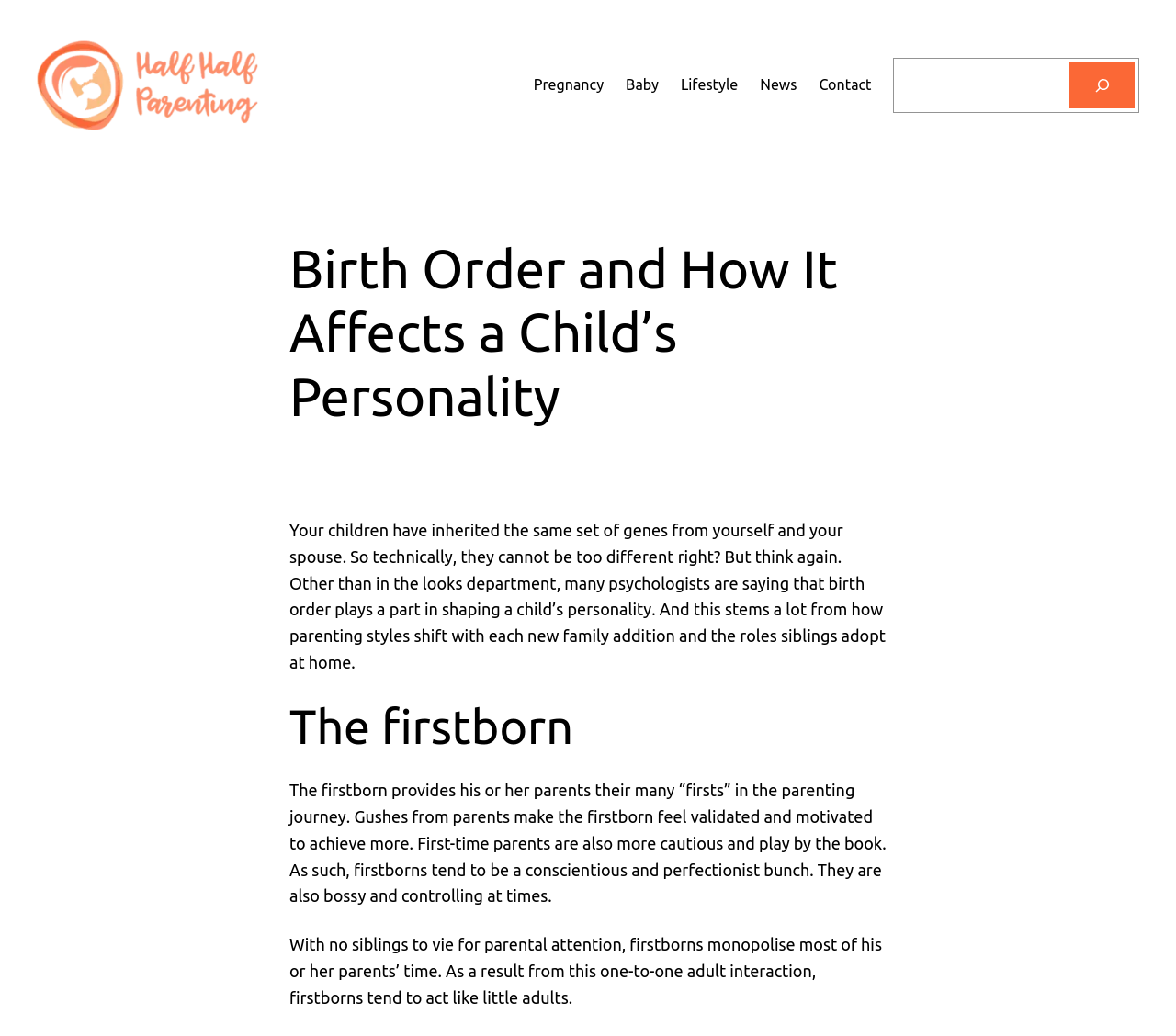What is the characteristic of firstborns?
Answer briefly with a single word or phrase based on the image.

Conscientious and perfectionist